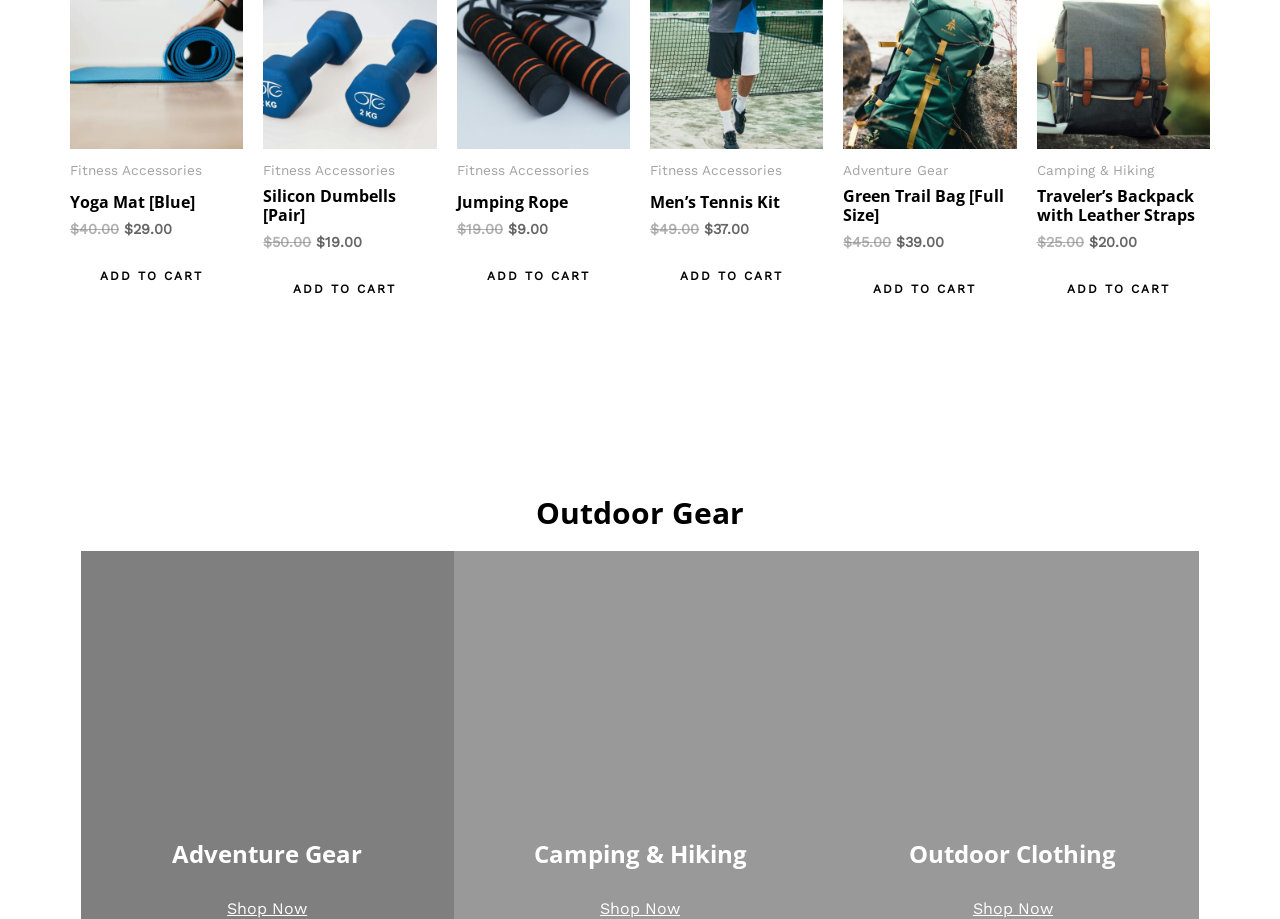What is the purpose of the 'Add to cart' button?
Answer the question with a single word or phrase, referring to the image.

To add products to cart